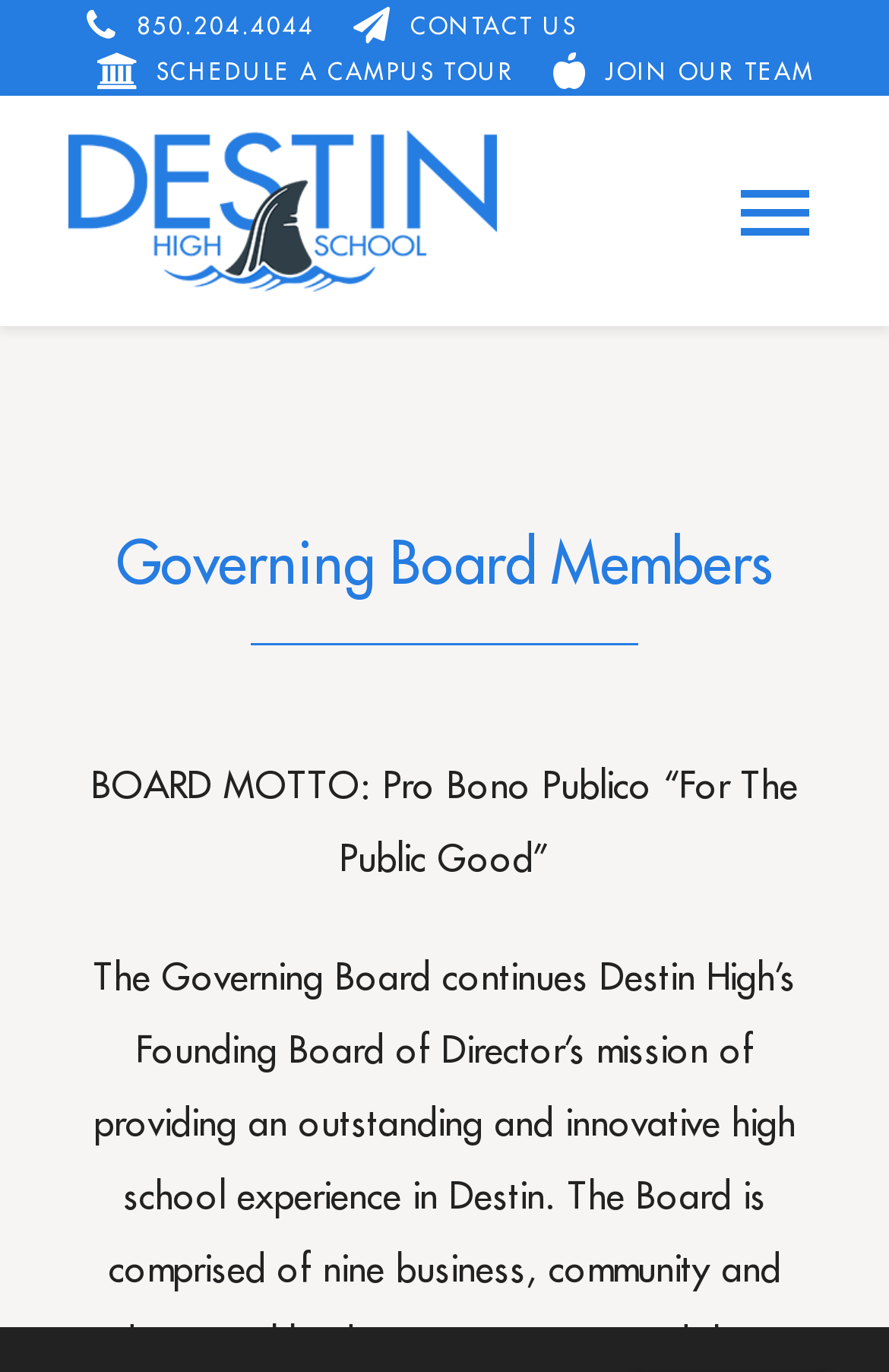What is the first item in the DHS Main Menu?
Use the information from the screenshot to give a comprehensive response to the question.

I looked at the link elements under the 'DHS Main Menu' navigation element and found that the first item is 'HOME'.